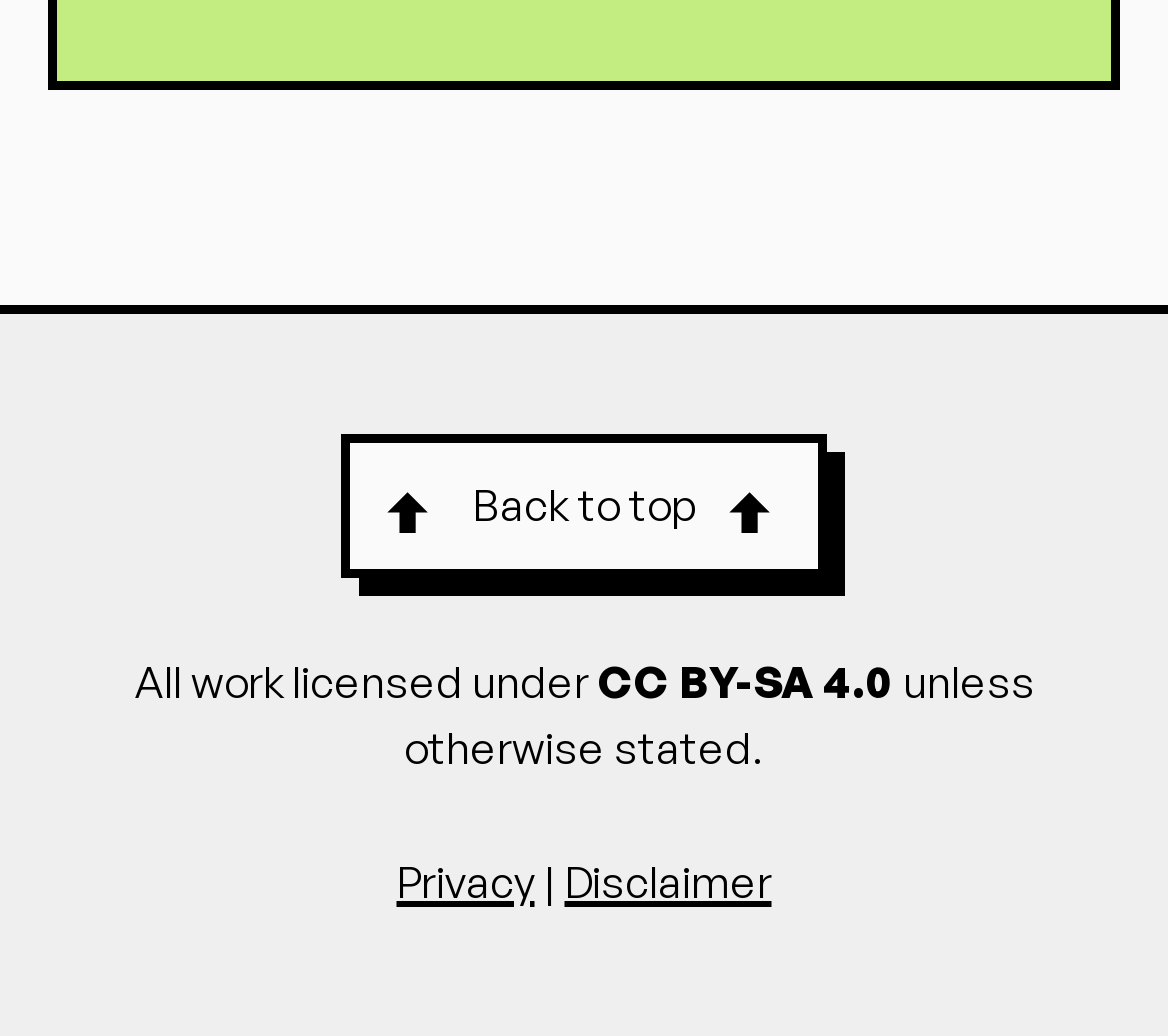Respond to the question below with a single word or phrase:
How many images are there in the 'Back to top' link?

2